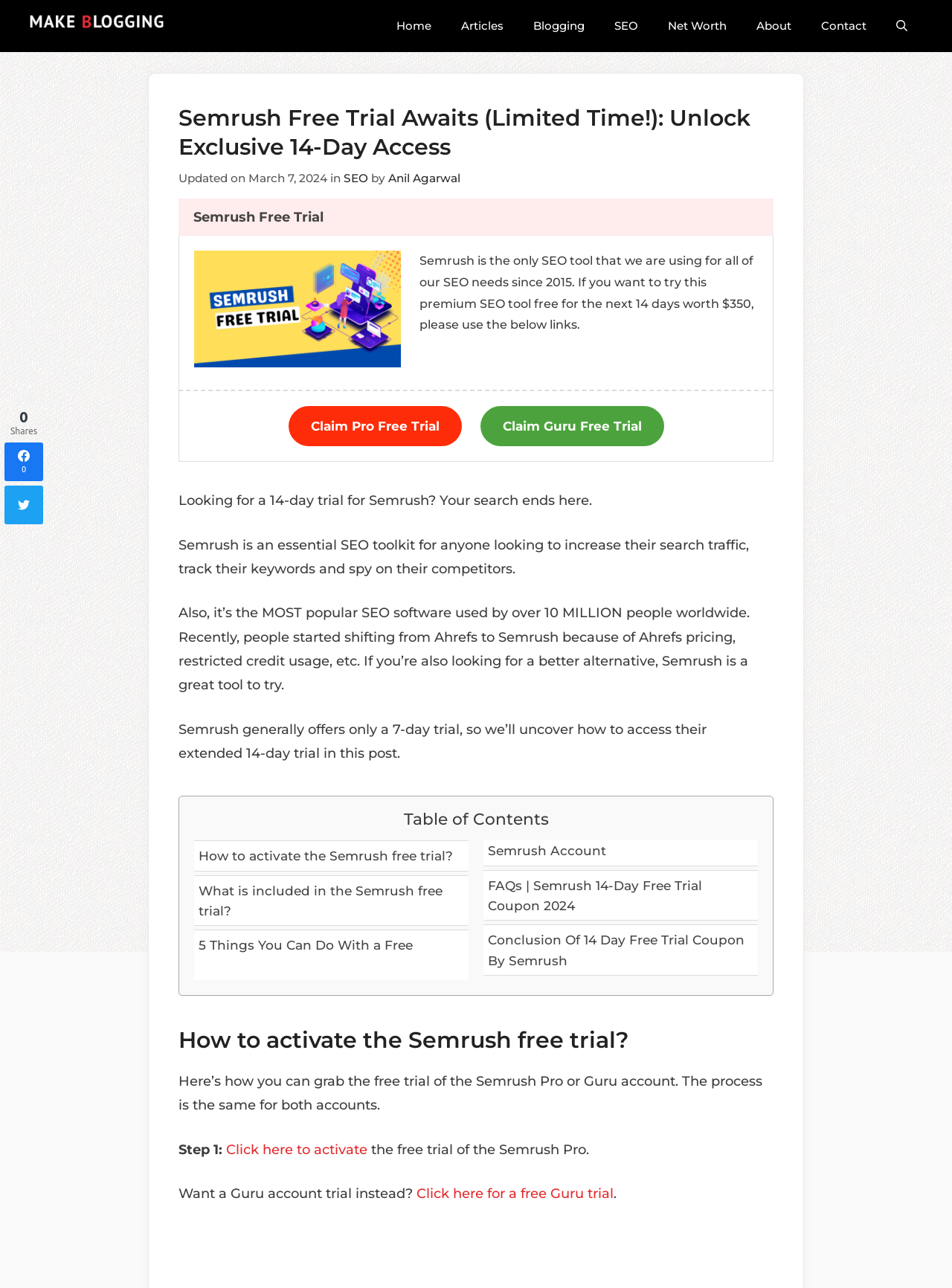Provide a one-word or short-phrase answer to the question:
What is the name of the SEO tool discussed on this webpage?

Semrush